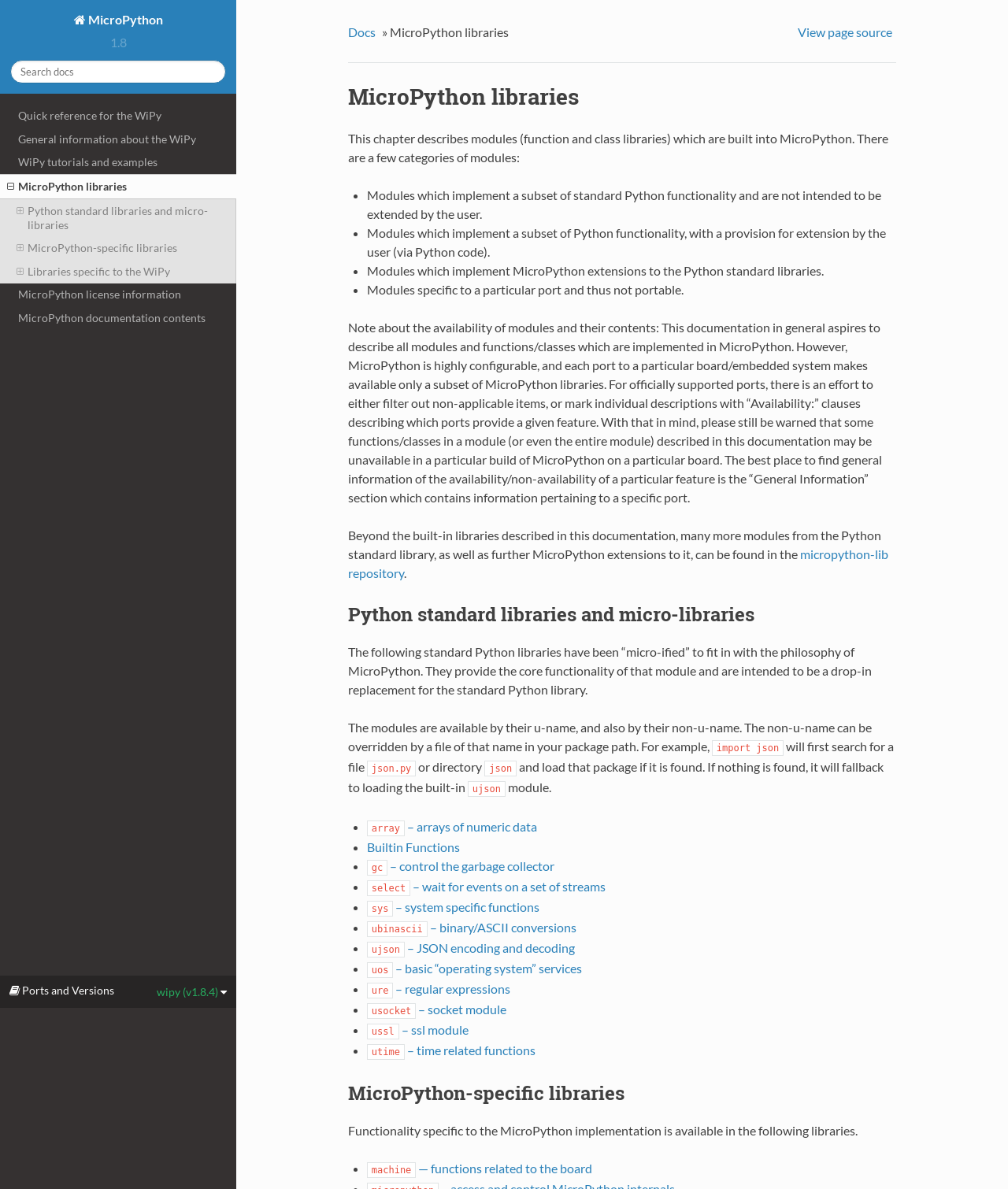What is the main topic of this documentation?
Please answer the question as detailed as possible based on the image.

The main topic of this documentation is MicroPython libraries, which is evident from the title 'MicroPython libraries — MicroPython 1.8.4 documentation' and the content of the webpage, which describes modules and functions related to MicroPython.